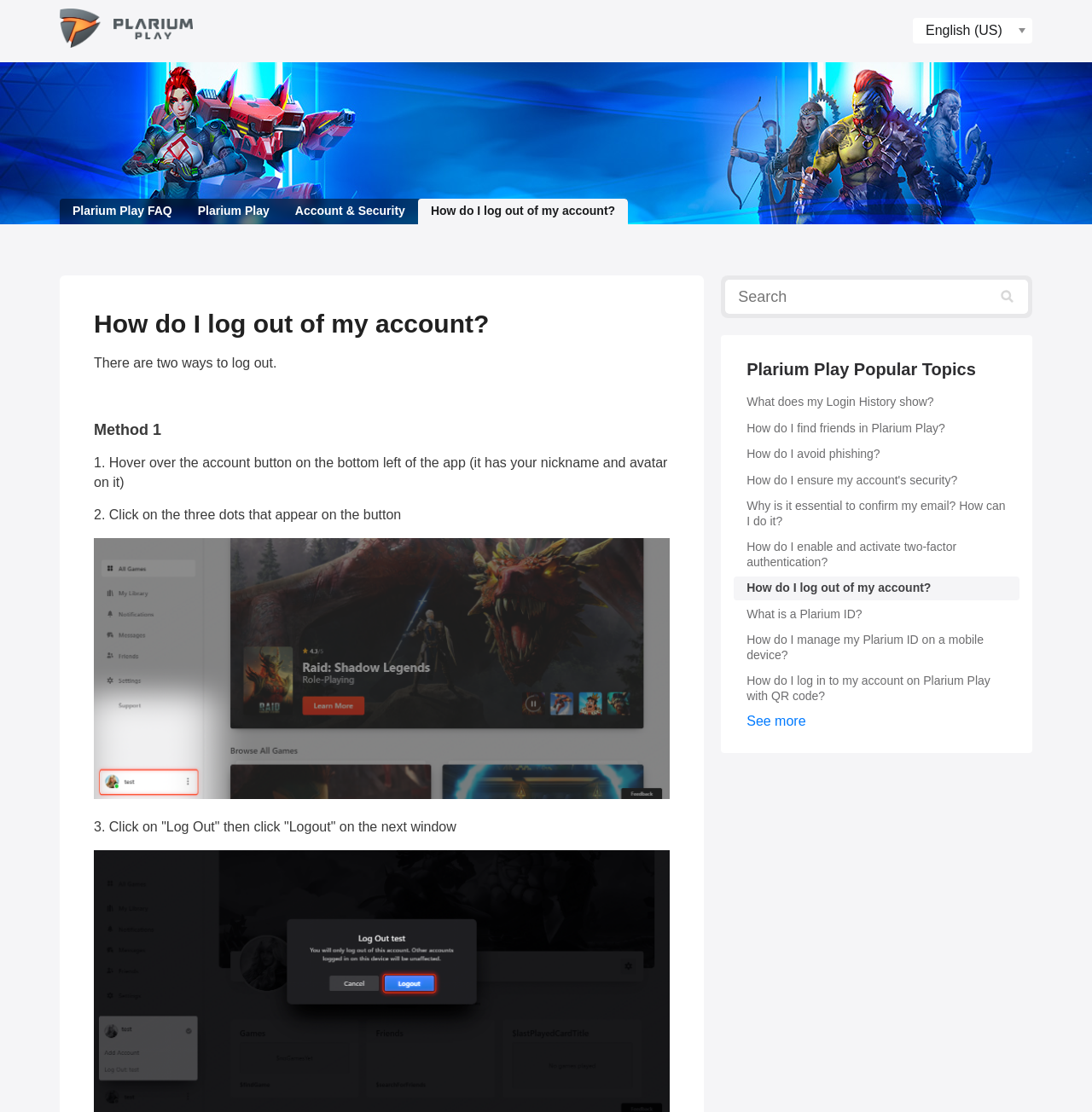Can you pinpoint the bounding box coordinates for the clickable element required for this instruction: "Click on the 'Account & Security' link"? The coordinates should be four float numbers between 0 and 1, i.e., [left, top, right, bottom].

[0.27, 0.183, 0.371, 0.196]